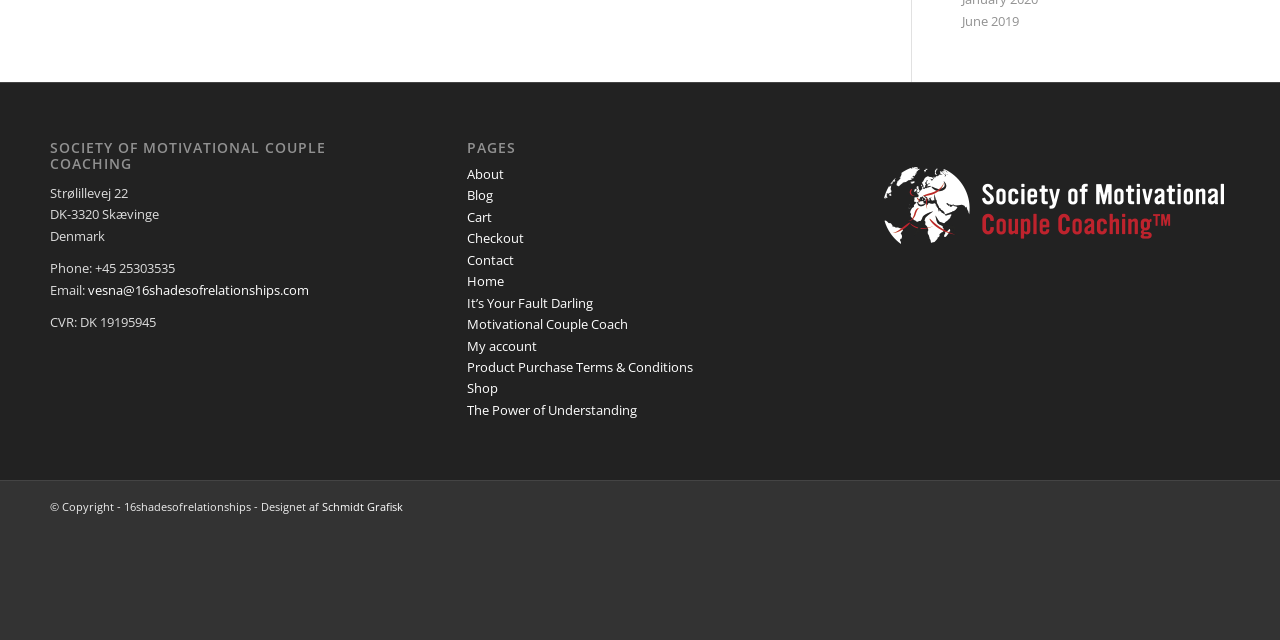Determine the bounding box coordinates in the format (top-left x, top-left y, bottom-right x, bottom-right y). Ensure all values are floating point numbers between 0 and 1. Identify the bounding box of the UI element described by: Motivational Couple Coach

[0.365, 0.492, 0.491, 0.52]